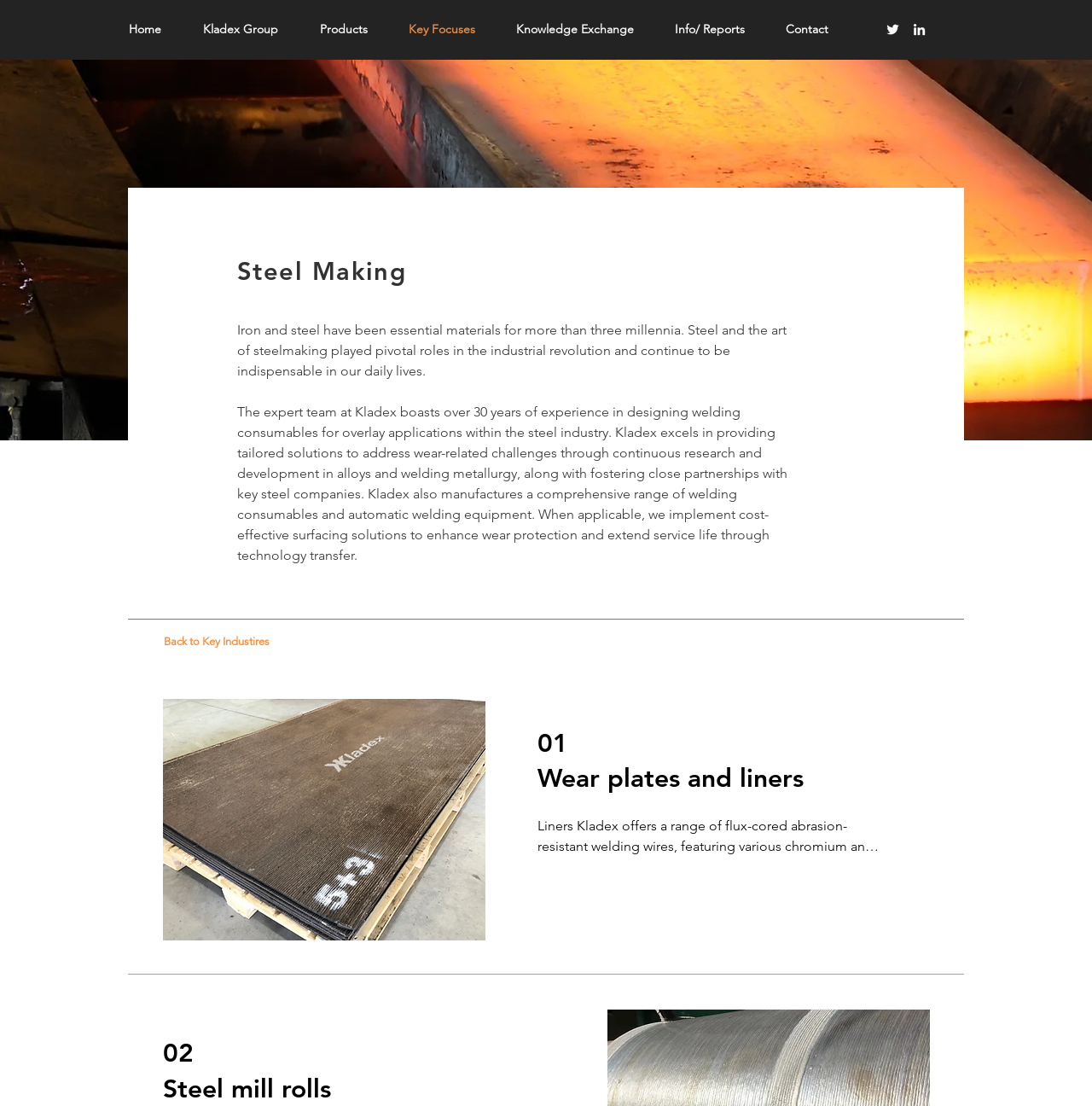Please specify the bounding box coordinates of the clickable region to carry out the following instruction: "Check Twitter". The coordinates should be four float numbers between 0 and 1, in the format [left, top, right, bottom].

[0.81, 0.019, 0.825, 0.034]